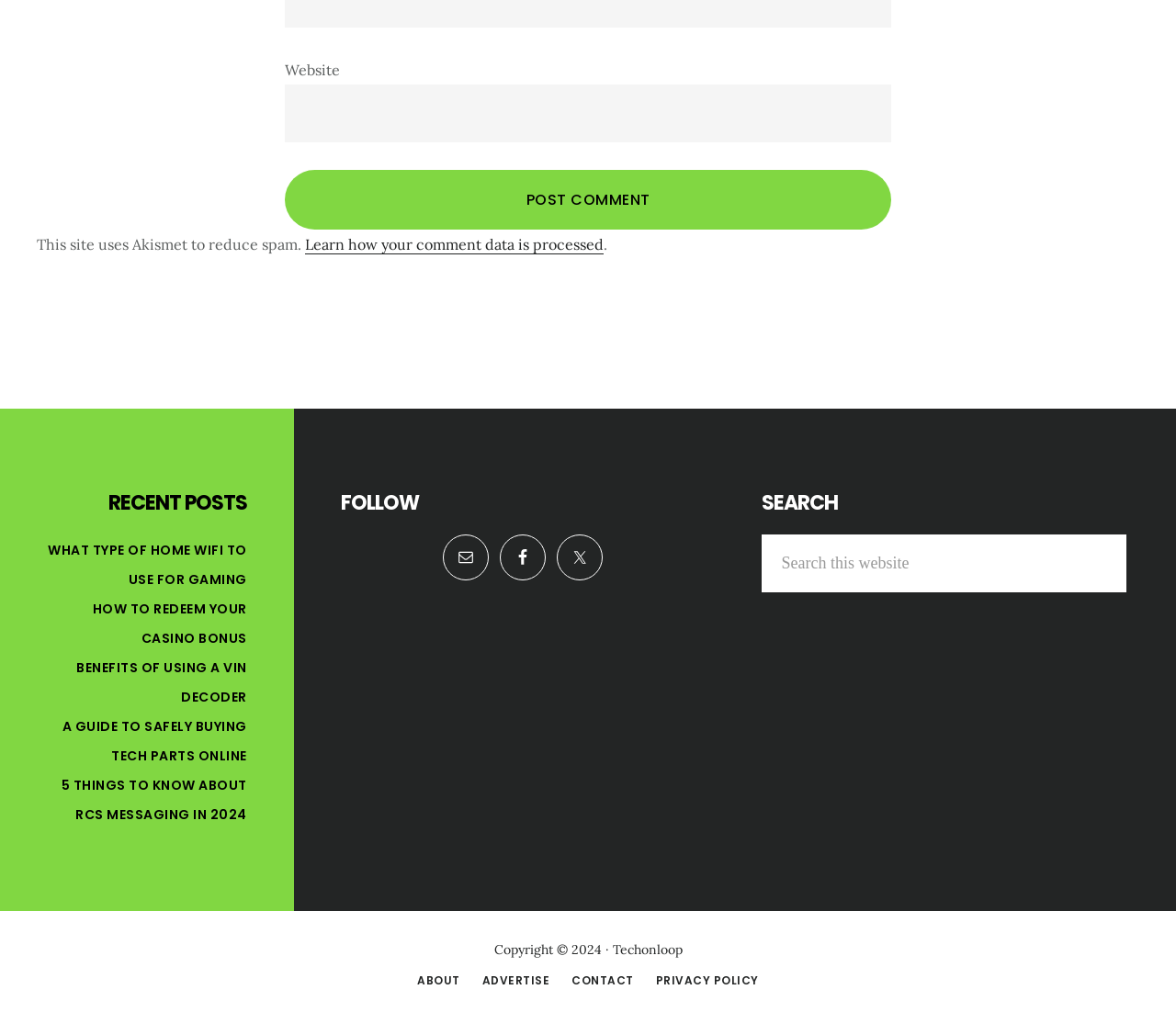Please specify the bounding box coordinates of the area that should be clicked to accomplish the following instruction: "read about recent posts". The coordinates should consist of four float numbers between 0 and 1, i.e., [left, top, right, bottom].

[0.04, 0.486, 0.21, 0.51]